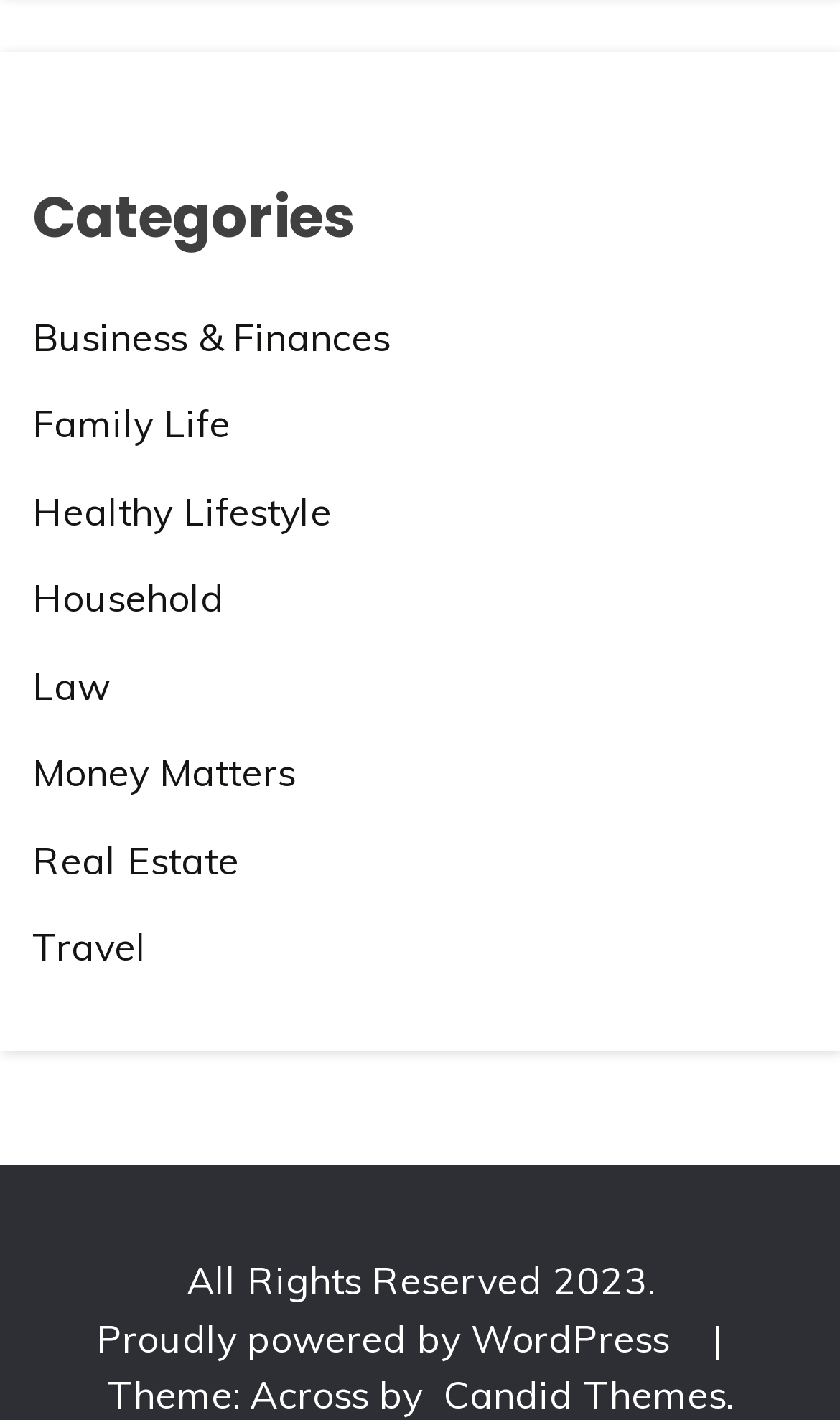Refer to the screenshot and give an in-depth answer to this question: What is the name of the theme used?

I looked at the footer of the page and found the text 'Theme: Across by Candid Themes'. The theme used is Across.